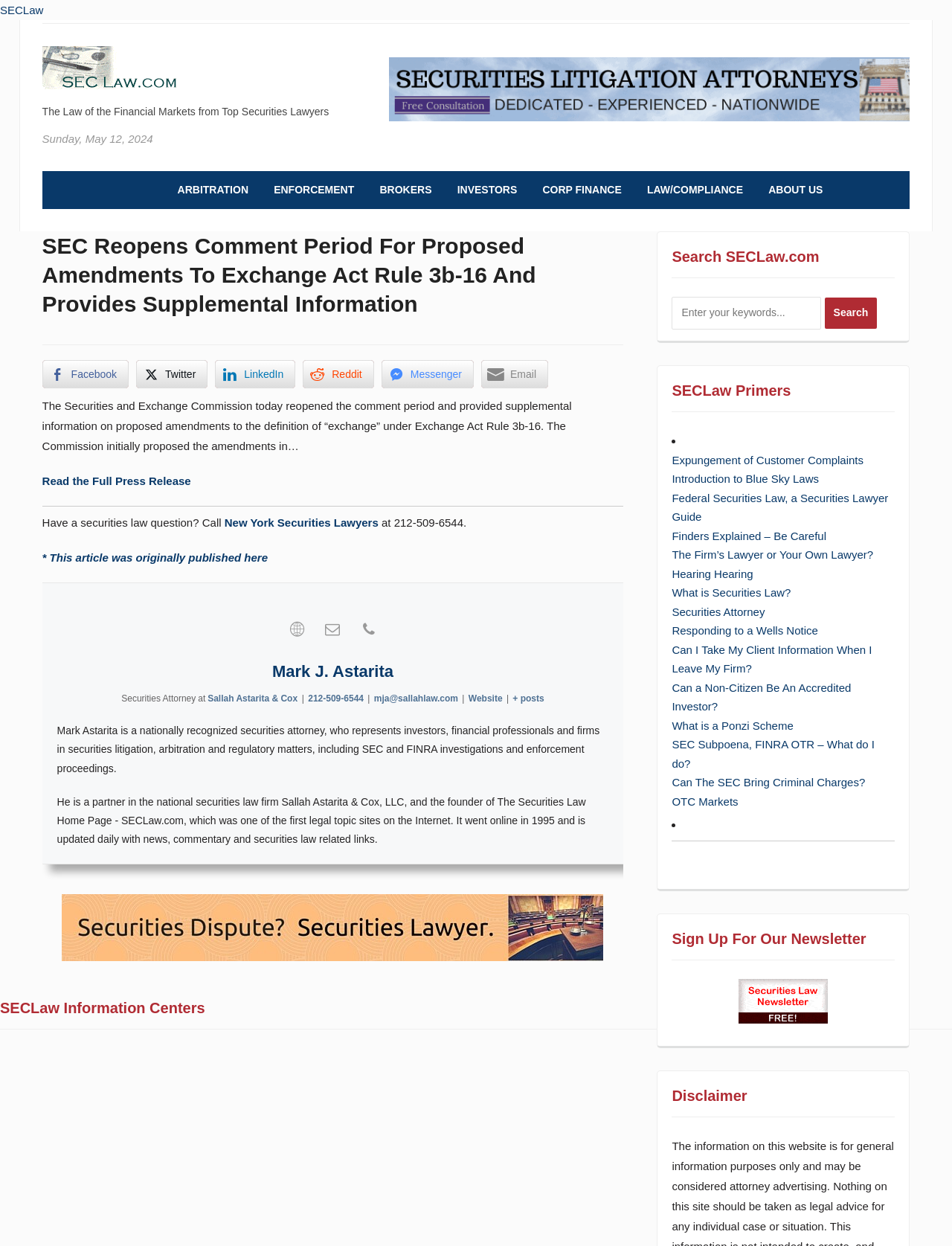Identify the bounding box of the UI element described as follows: "Finders Explained – Be Careful". Provide the coordinates as four float numbers in the range of 0 to 1 [left, top, right, bottom].

[0.706, 0.425, 0.868, 0.435]